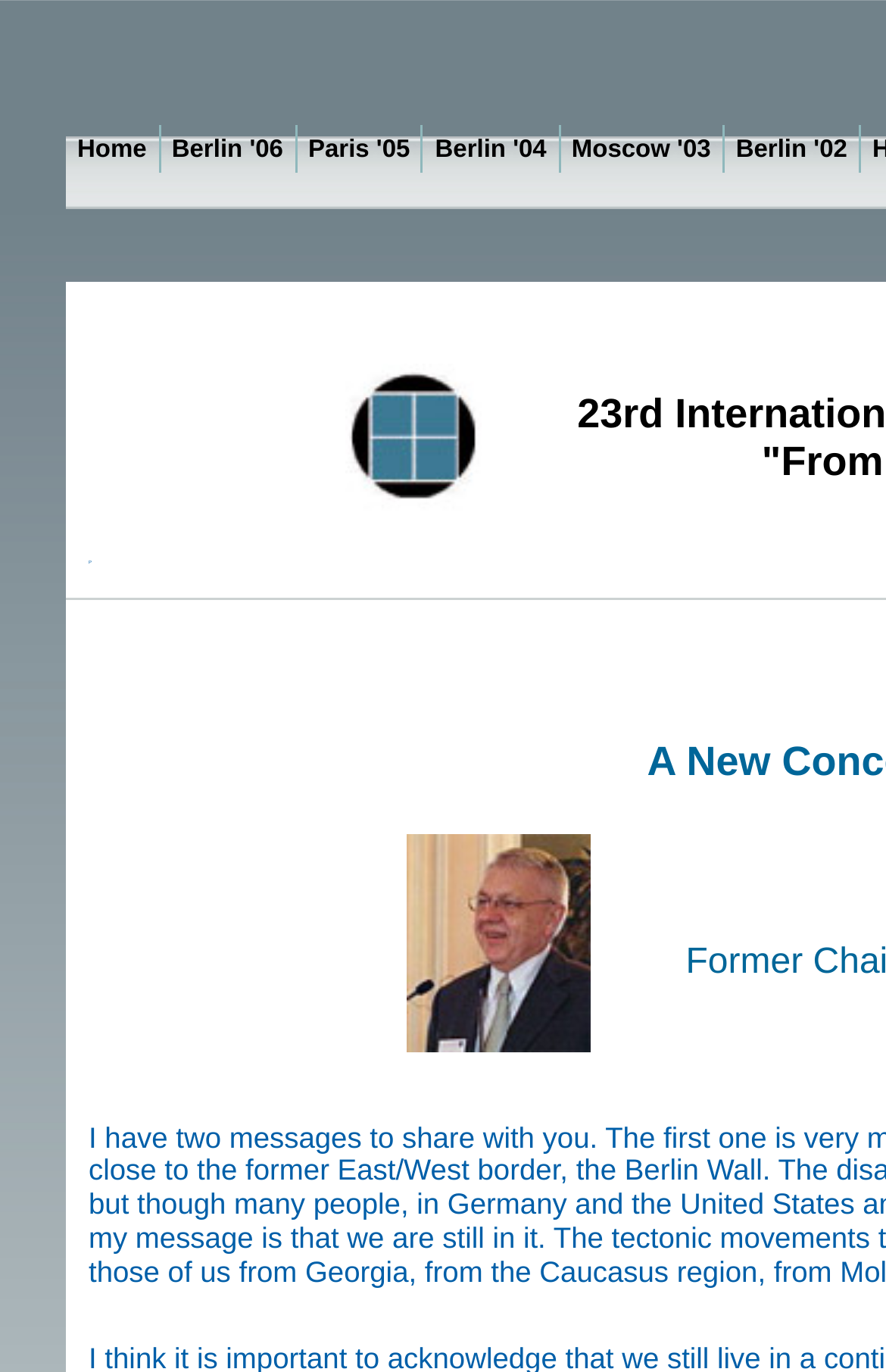Construct a comprehensive caption that outlines the webpage's structure and content.

The webpage appears to be related to the Center for Strategic Decision Research, with a focus on international relations, security, and defense. 

At the top, there is a row of links, including "Home", "Berlin '06", "Paris '05", "Berlin '04", "Moscow '03", and "Berlin '02", which are likely navigation links to different pages or events. 

Below the links, there is a table with two cells. The left cell contains an image, and the right cell is empty. 

To the left of the table, there is a single letter "P" and a non-breaking space character, which may be part of a larger text or title that is not fully visible. 

Further down, there is another table with two cells. The left cell contains an image, and the right cell is empty. 

The images on the page are not described, but they may be related to the events or organizations mentioned in the meta description, such as NATO, EU, or defense companies like EADS, Northrop Grumman, General Dynamics, and Boeing.